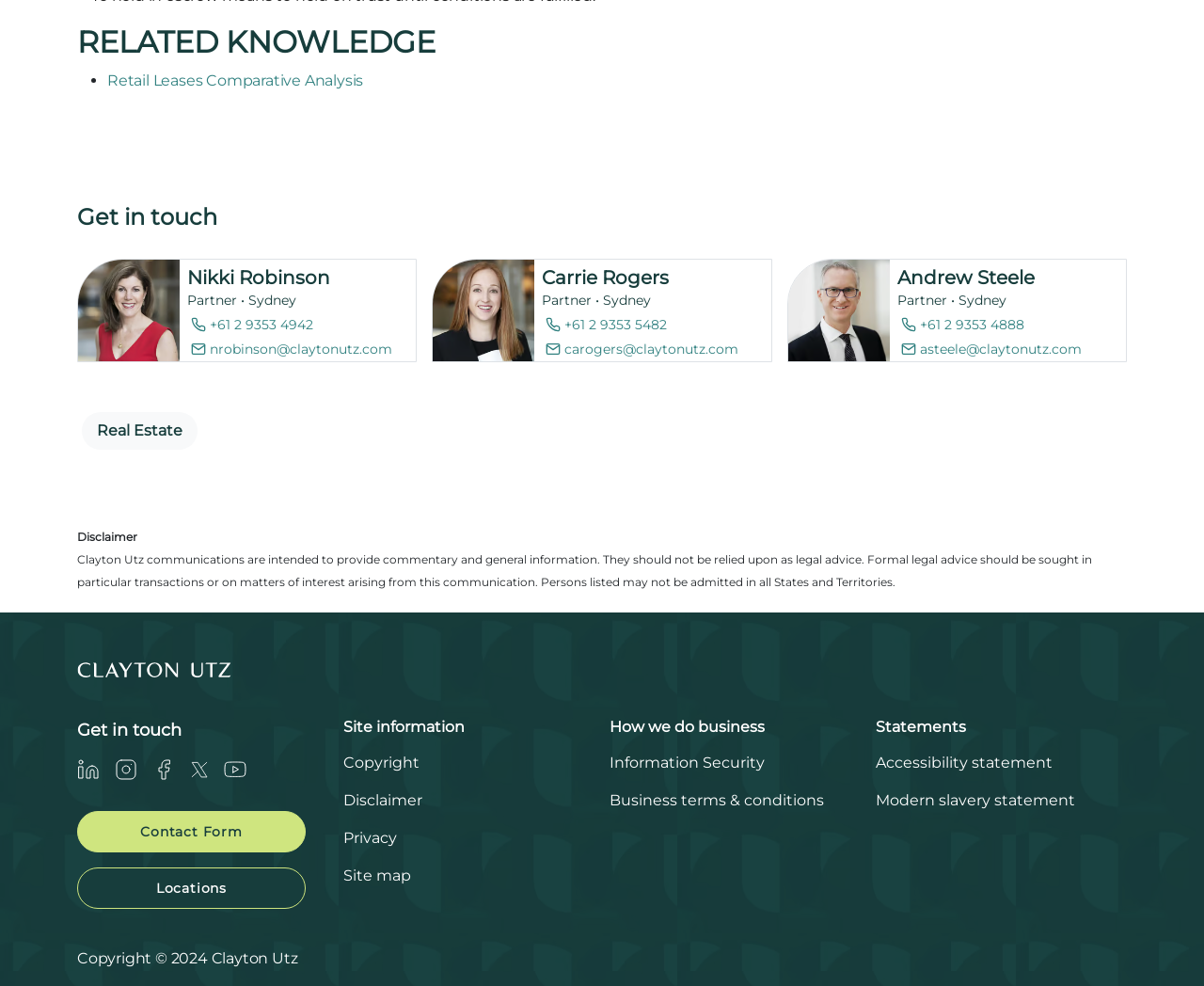Identify the bounding box coordinates for the UI element described as: "Accessibility statement". The coordinates should be provided as four floats between 0 and 1: [left, top, right, bottom].

[0.727, 0.764, 0.874, 0.782]